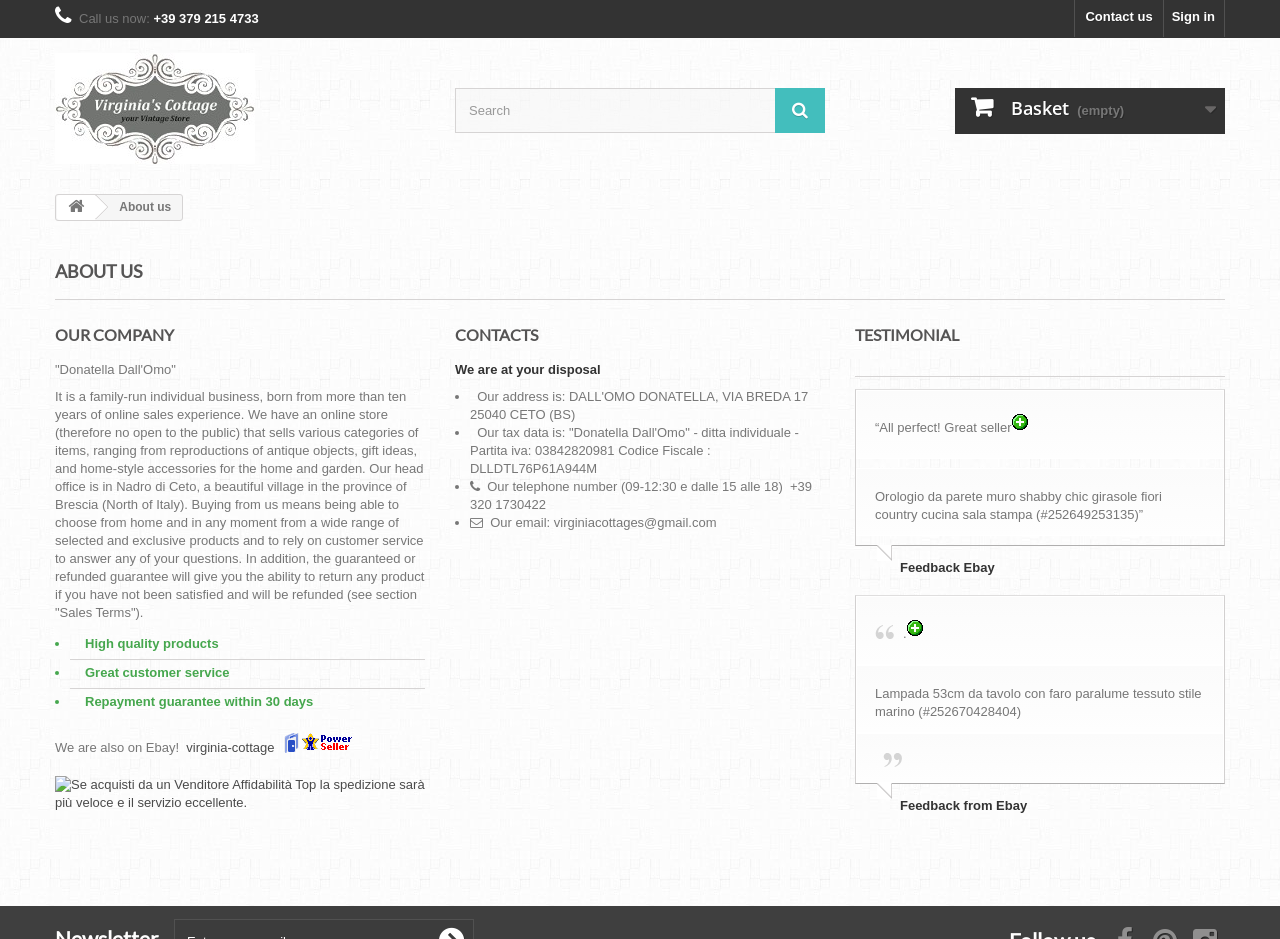Identify the bounding box coordinates of the part that should be clicked to carry out this instruction: "Click on 'Sign in'".

[0.909, 0.0, 0.956, 0.039]